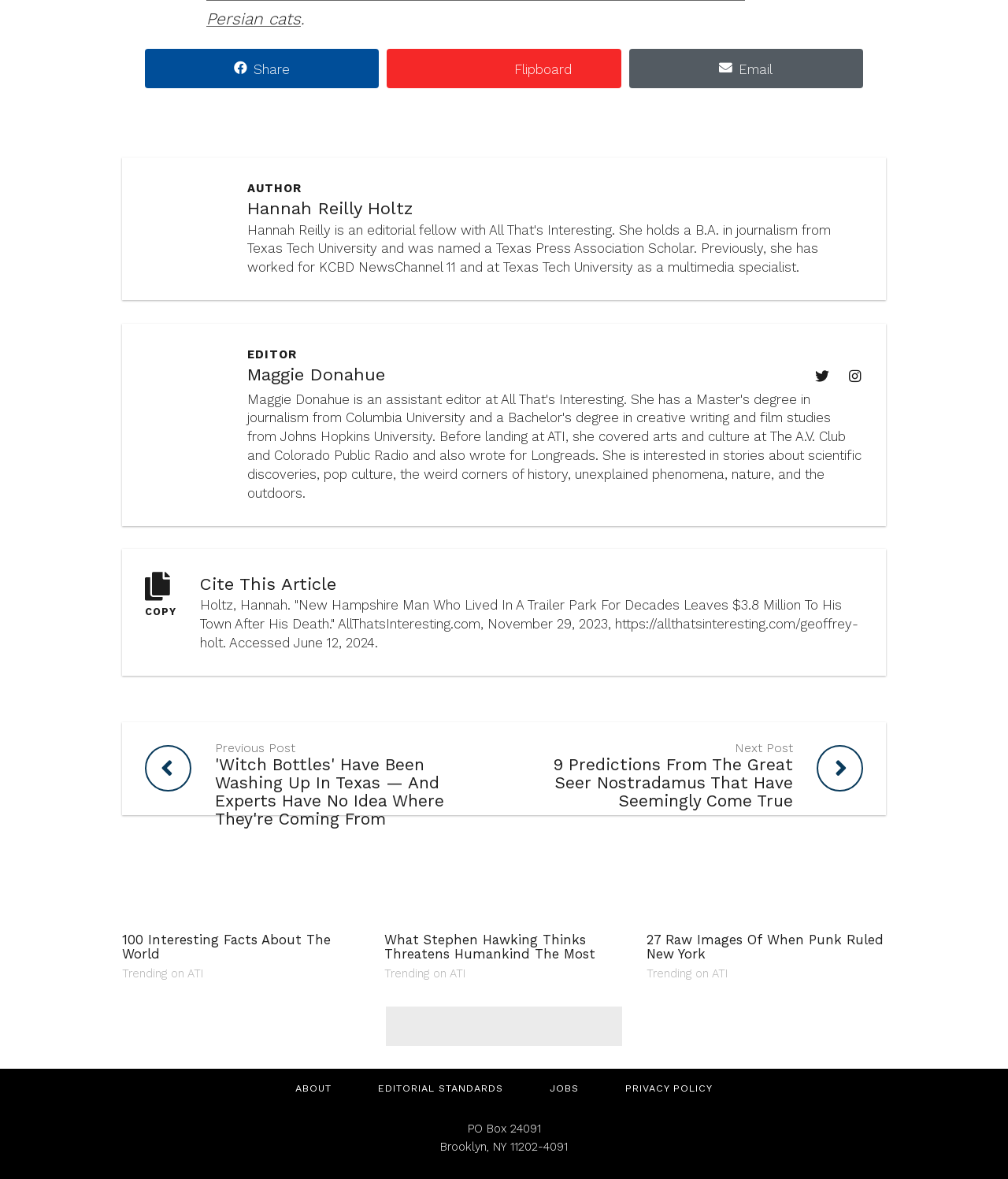Use the details in the image to answer the question thoroughly: 
What is the occupation of Maggie Donahue?

Maggie Donahue's occupation is mentioned in the static text 'EDITOR' next to her name, and also in the link 'Maggie Donahue' with an image.